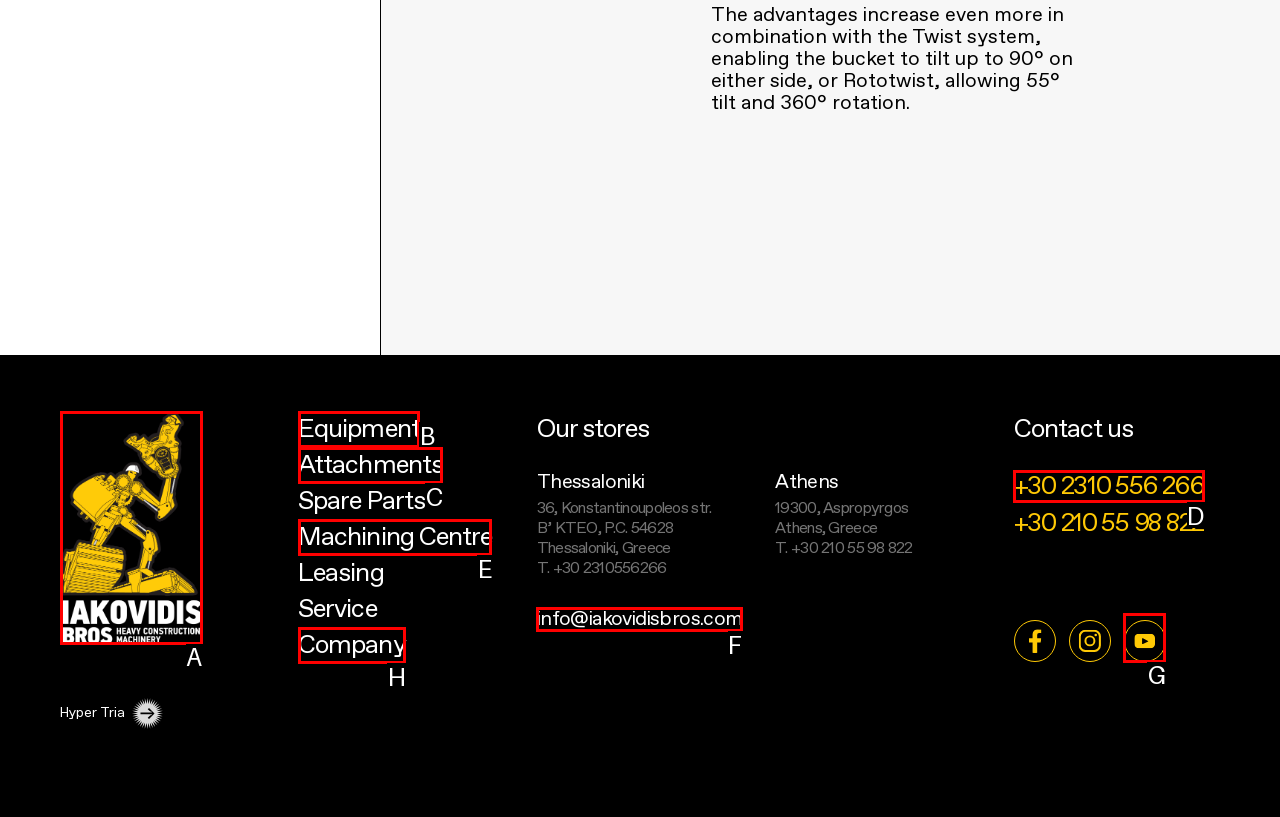Indicate which red-bounded element should be clicked to perform the task: Click the 'info@iakovidisbros.com' link Answer with the letter of the correct option.

F